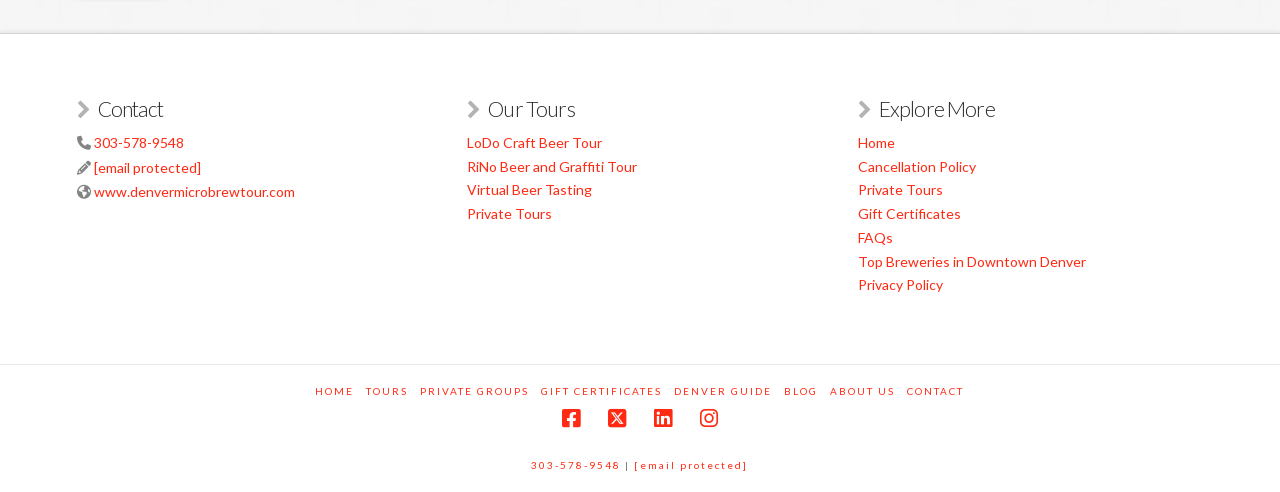Determine the bounding box coordinates of the UI element described below. Use the format (top-left x, top-left y, bottom-right x, bottom-right y) with floating point numbers between 0 and 1: Top Breweries in Downtown Denver

[0.67, 0.514, 0.848, 0.548]